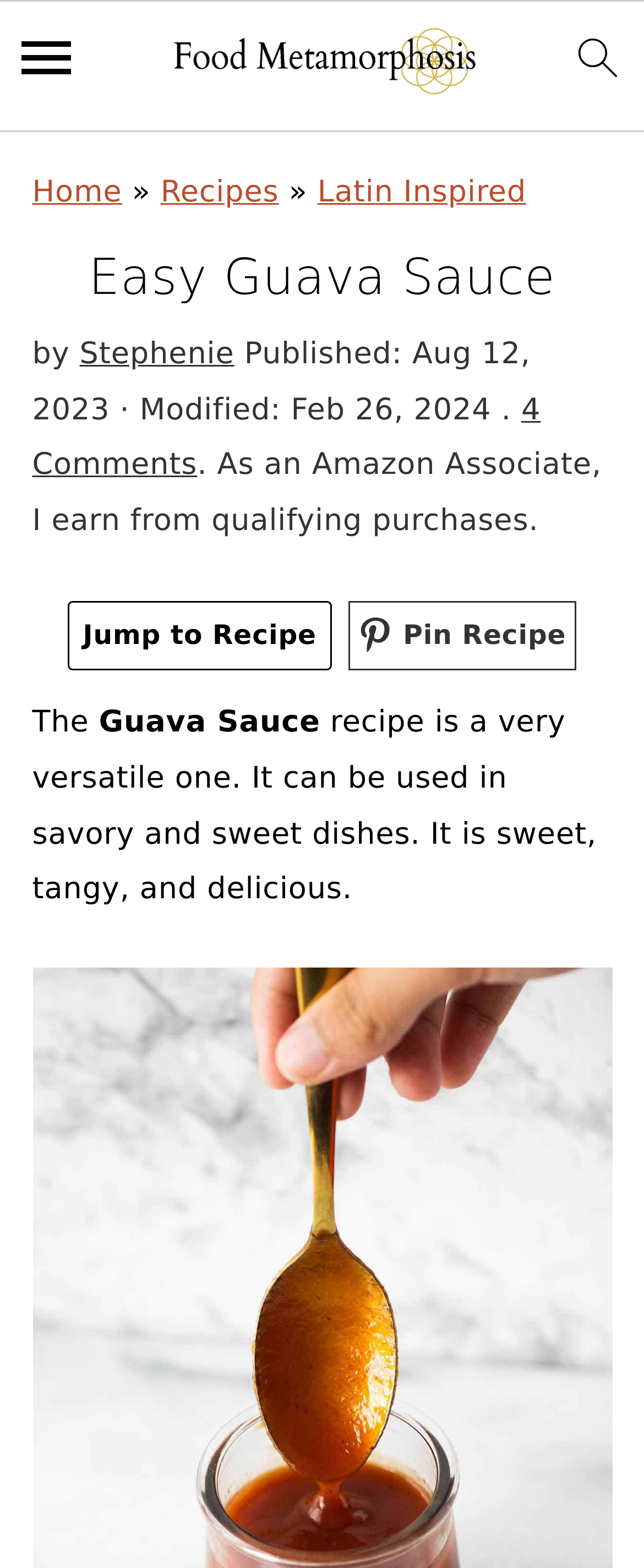What is the name of the recipe?
Analyze the image and deliver a detailed answer to the question.

I determined the answer by looking at the heading 'Easy Guava Sauce' which is a prominent element on the webpage, indicating that it is the title of the recipe.